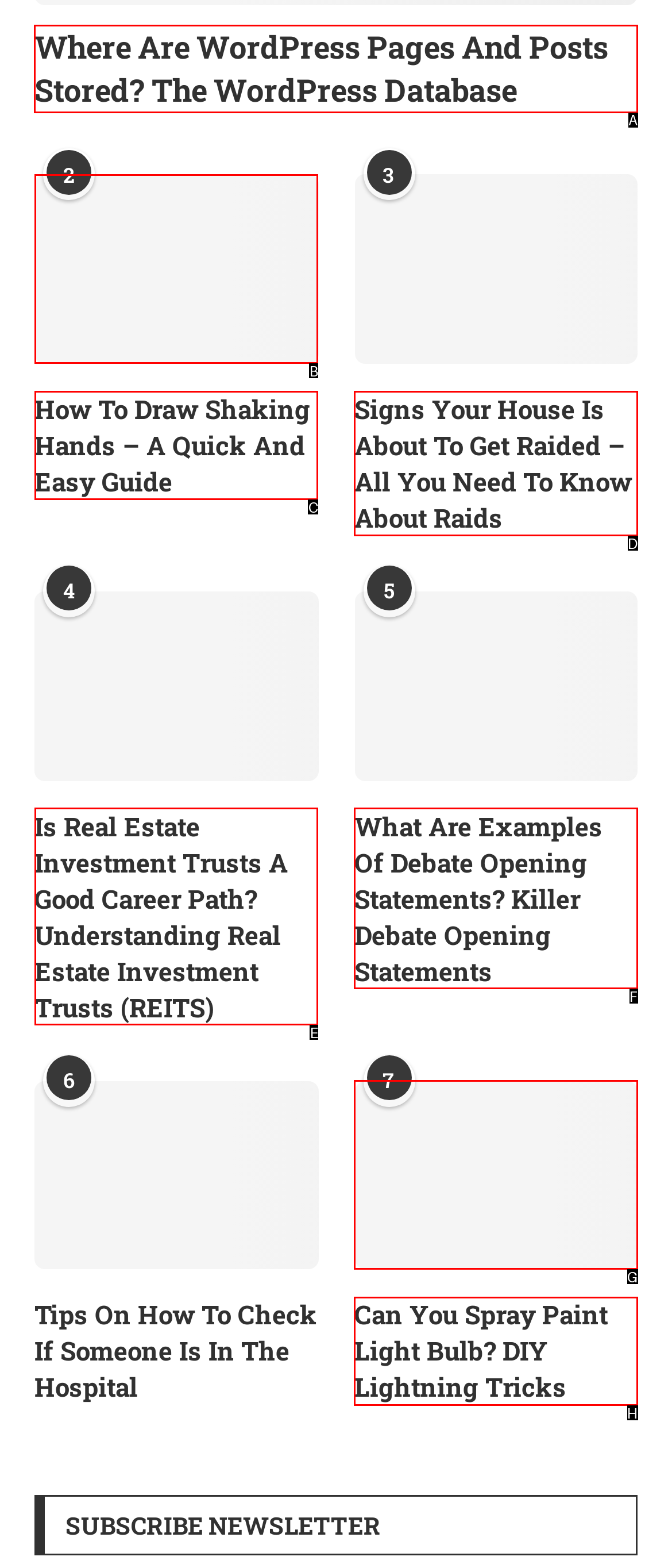Indicate the HTML element that should be clicked to perform the task: Click on the link 'Where Are WordPress Pages And Posts Stored? The WordPress Database' Reply with the letter corresponding to the chosen option.

A